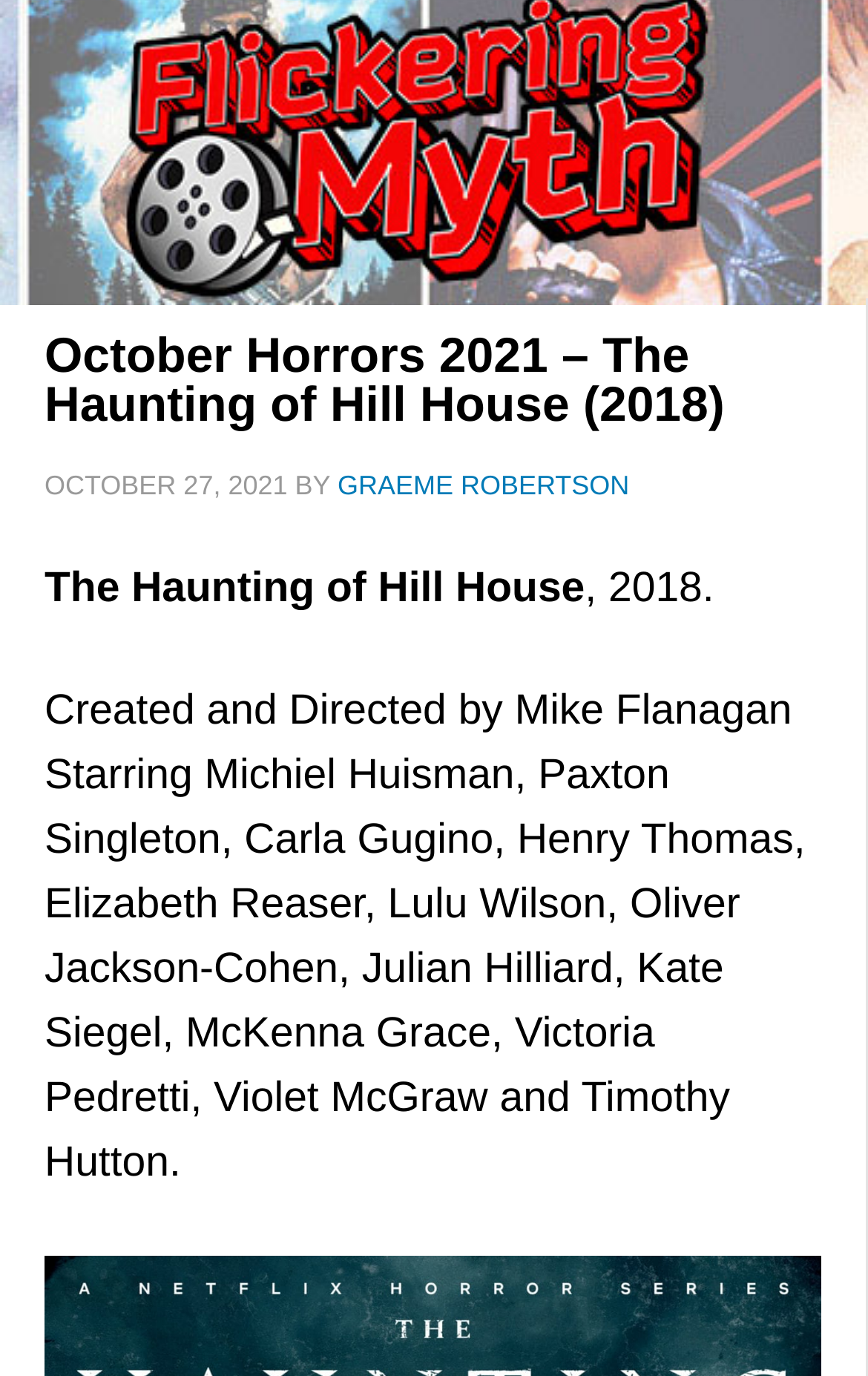Please extract the webpage's main title and generate its text content.

October Horrors 2021 – The Haunting of Hill House (2018)